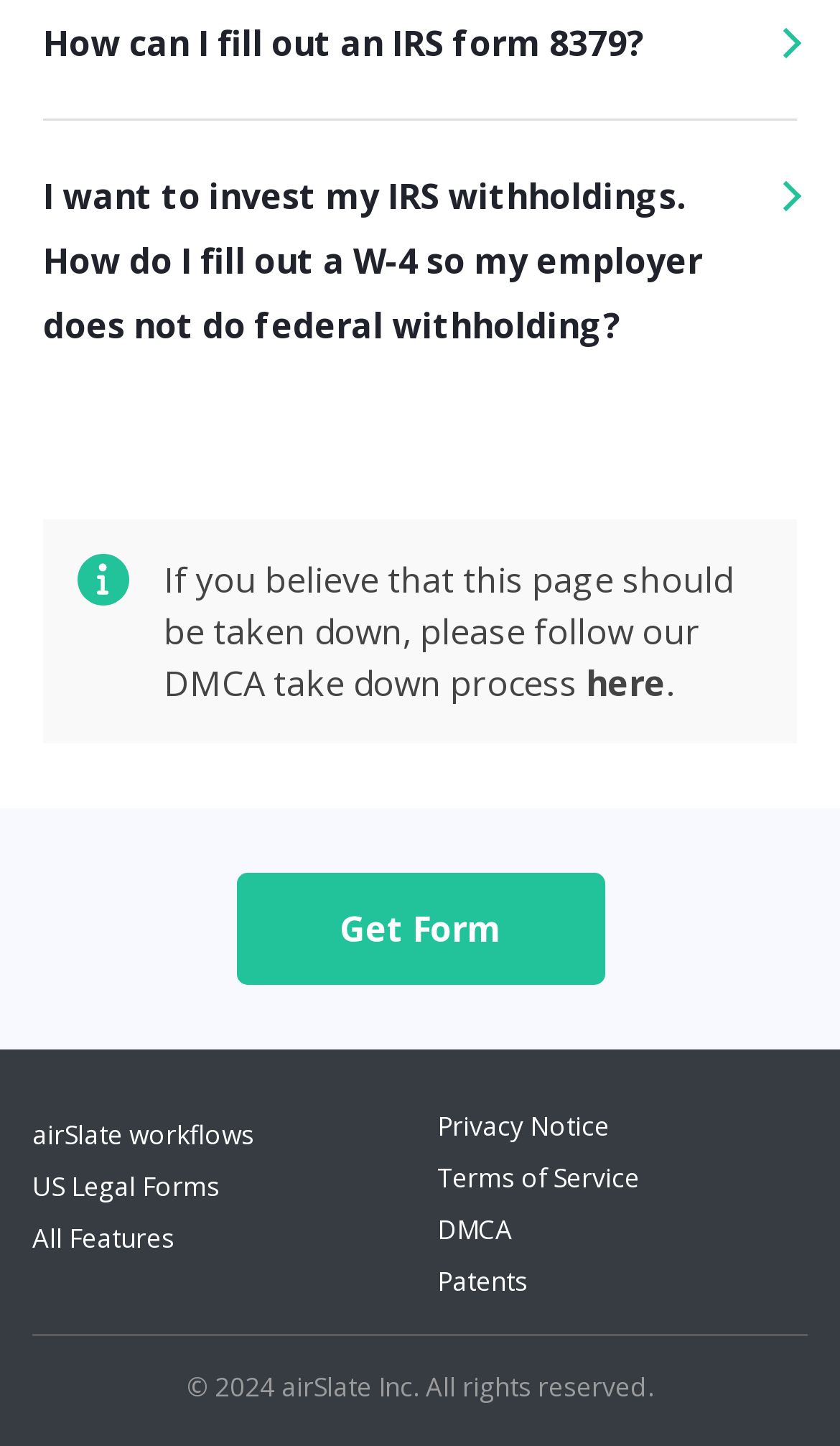What is the name of the company that owns the copyright?
From the screenshot, supply a one-word or short-phrase answer.

airSlate Inc.